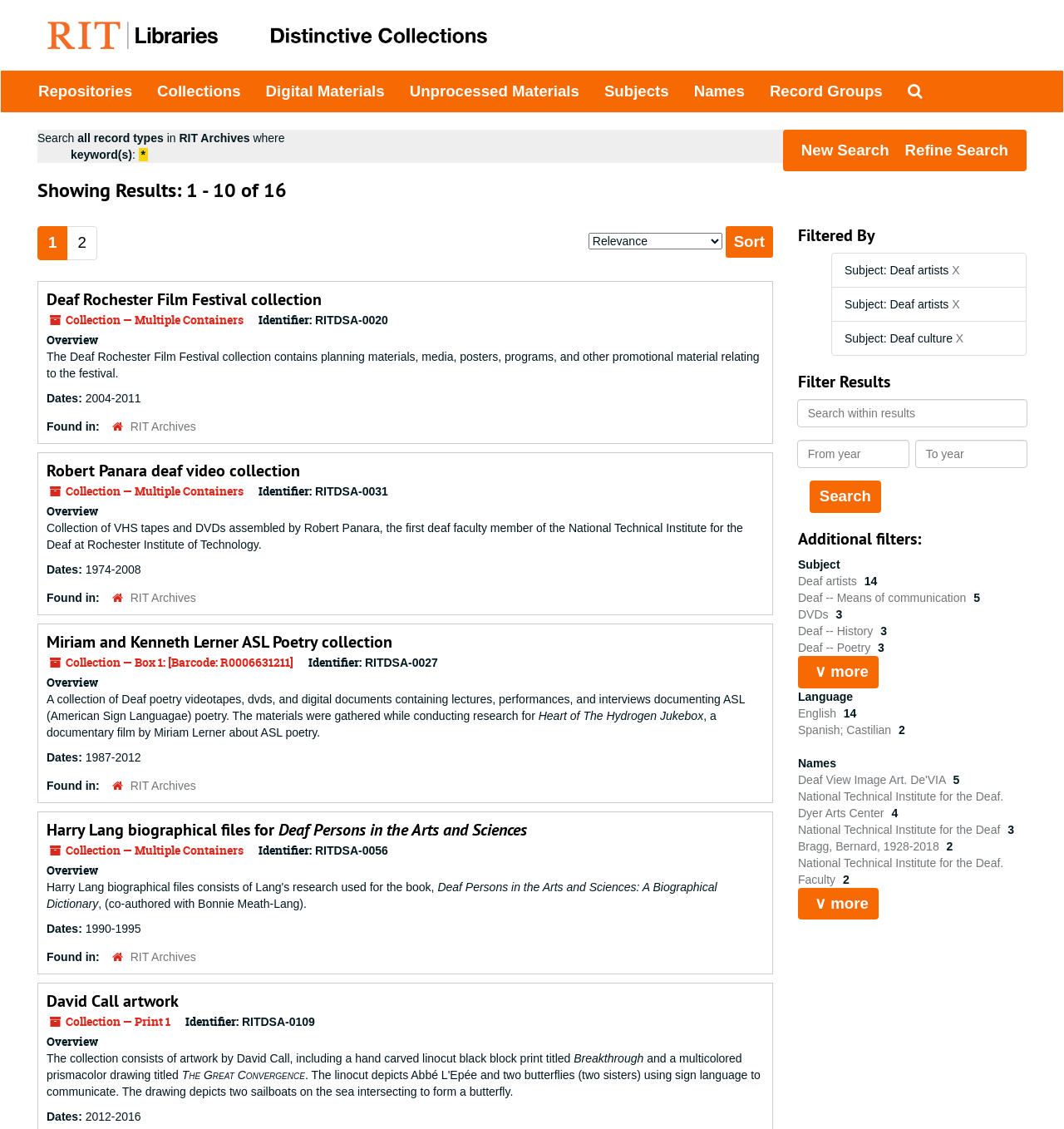Please specify the bounding box coordinates of the element that should be clicked to execute the given instruction: 'View 'Deaf Rochester Film Festival collection''. Ensure the coordinates are four float numbers between 0 and 1, expressed as [left, top, right, bottom].

[0.044, 0.256, 0.302, 0.275]